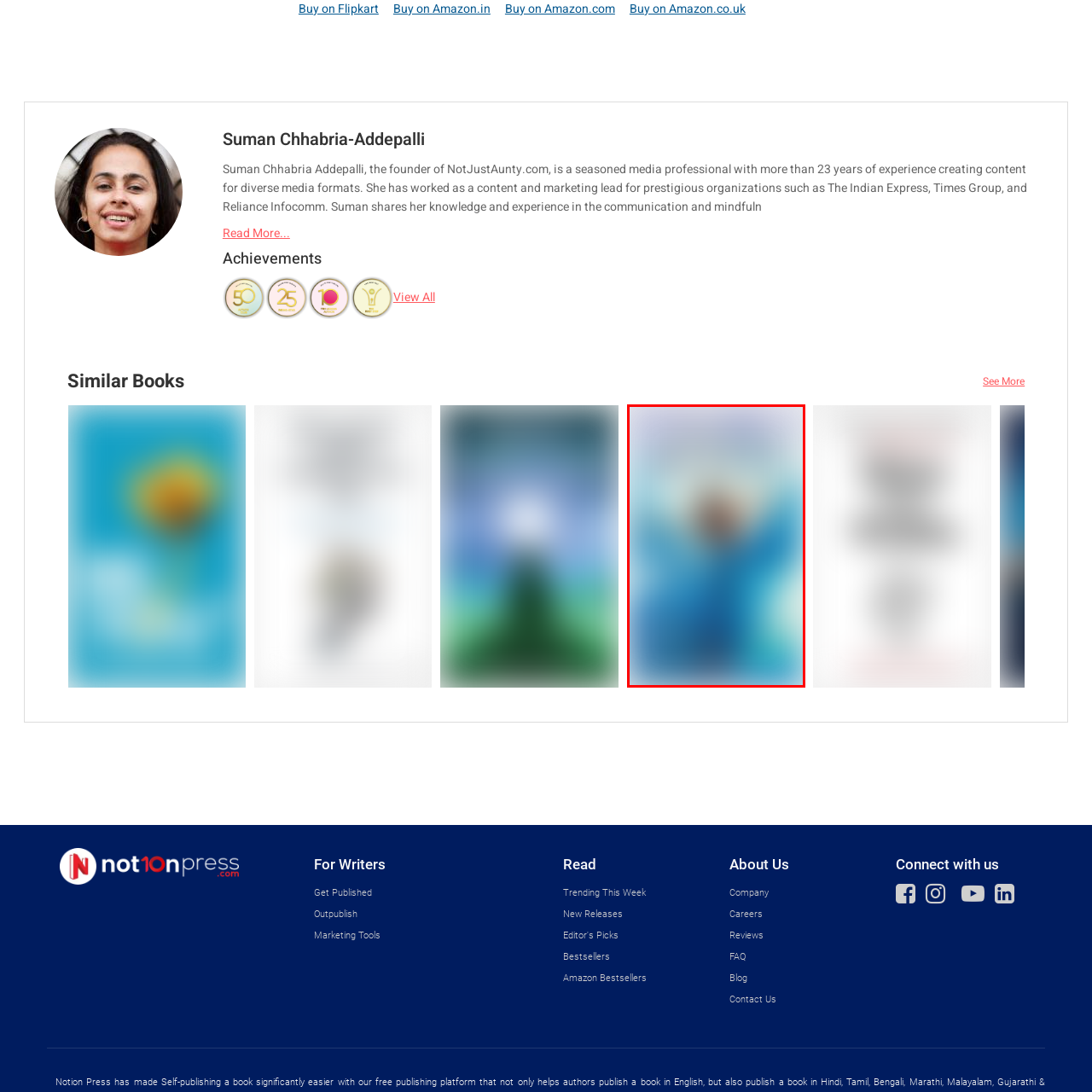Give a detailed account of the visual elements present in the image highlighted by the red border.

The image likely features the book cover for "The Pursuit of Finding Myself," which may encapsulate themes of self-discovery and personal growth. The visual elements include a vibrant blue background, creating a calming atmosphere, and possibly an expressive human figure, symbolizing the journey of introspection. The design aims to attract readers interested in self-help or motivational literature, encouraging them to explore their own paths to understanding and fulfillment.